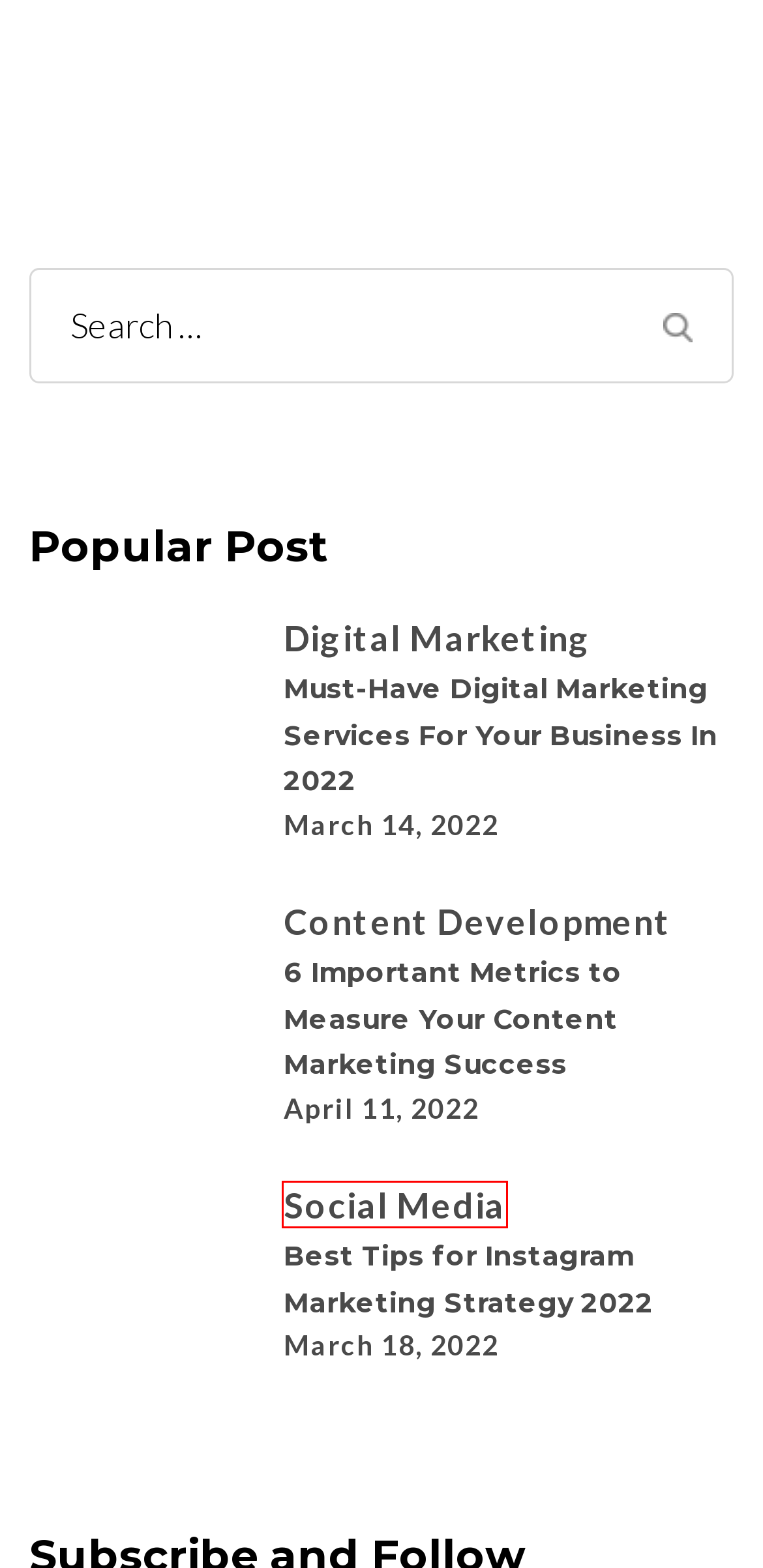You have a screenshot showing a webpage with a red bounding box around a UI element. Choose the webpage description that best matches the new page after clicking the highlighted element. Here are the options:
A. Log In ‹ Shreyas Webmedia Solutions — WordPress
B. What is User-Generated Content and Why is it Important? - Shreyas Webmedia Solutions
C. Digital Marketing Tips from Shreyas Webmedia Solutions
D. Social Media Archives - Shreyas Webmedia Solutions
E. 6 Important Metrics to Measure Your Content Marketing Success
F. Content Development Archives - Shreyas Webmedia Solutions
G. Pariti Gayathri, Author at Shreyas Webmedia Solutions
H. Crisis Management in Public Relations - Shreyas Webmedia Solutions

D